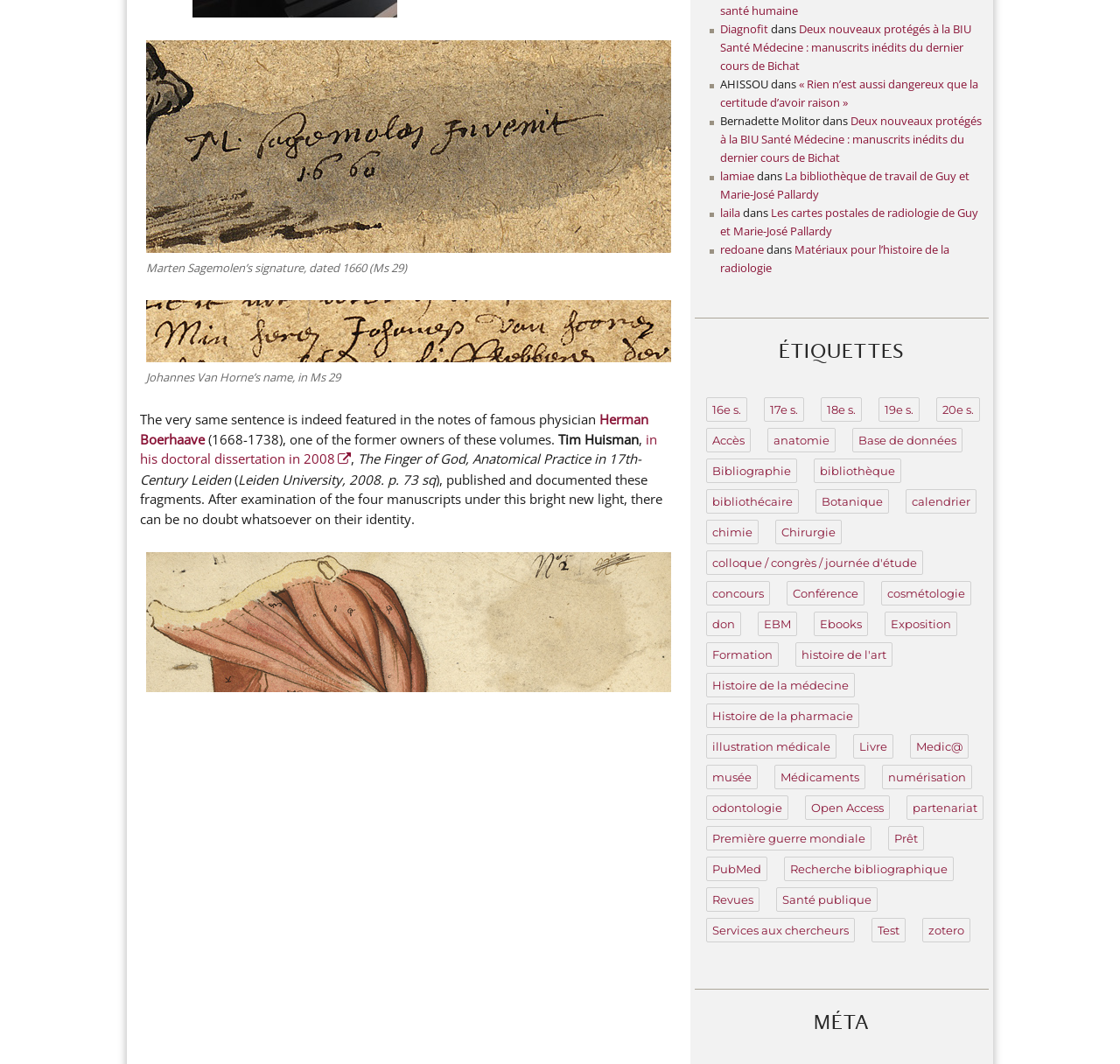How many links are there in the 'ÉTIQUETTES' section?
Using the image as a reference, answer the question with a short word or phrase.

28